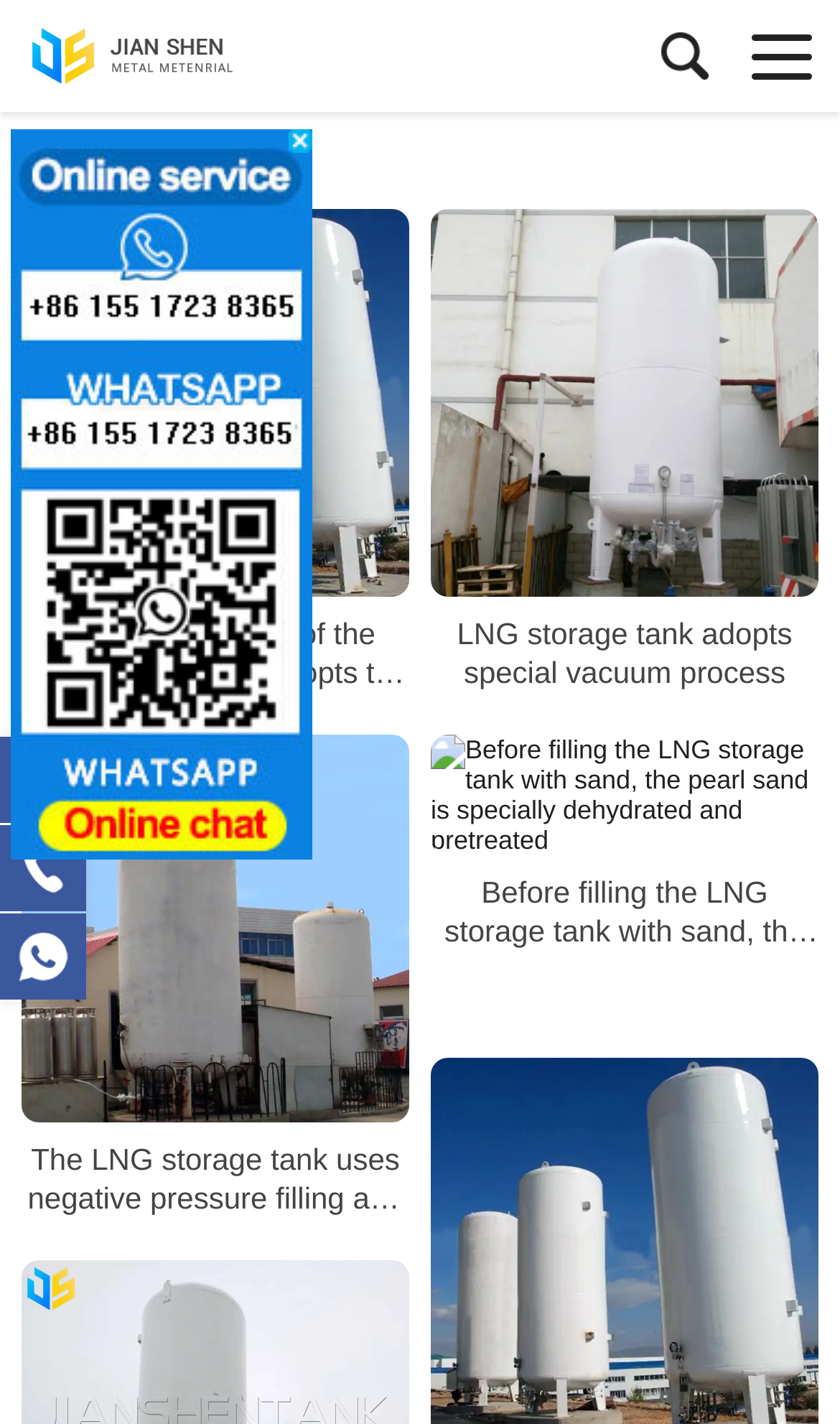Please locate the bounding box coordinates of the element that should be clicked to achieve the given instruction: "View the LNG storage tank vacuum process".

[0.513, 0.147, 0.974, 0.419]